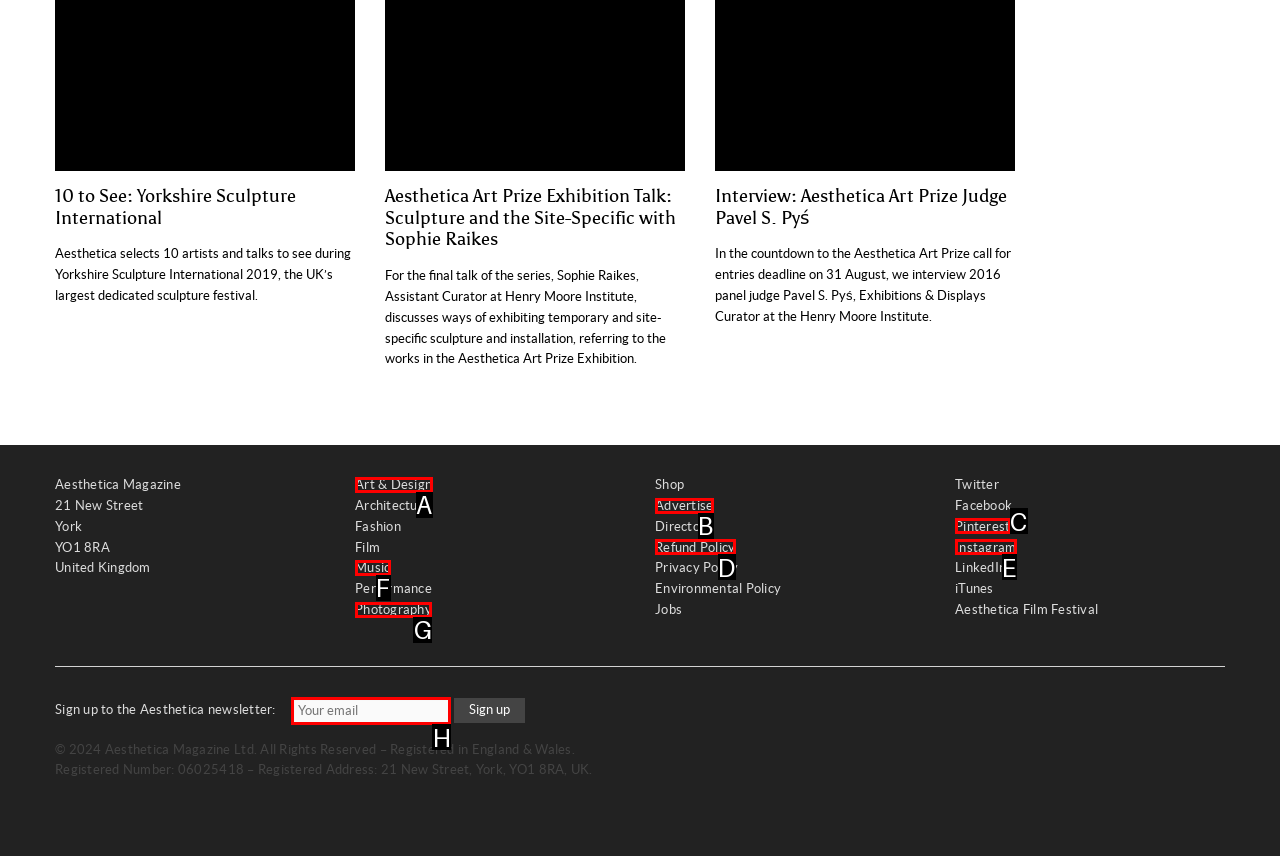Select the HTML element that corresponds to the description: Art & Design. Reply with the letter of the correct option.

A